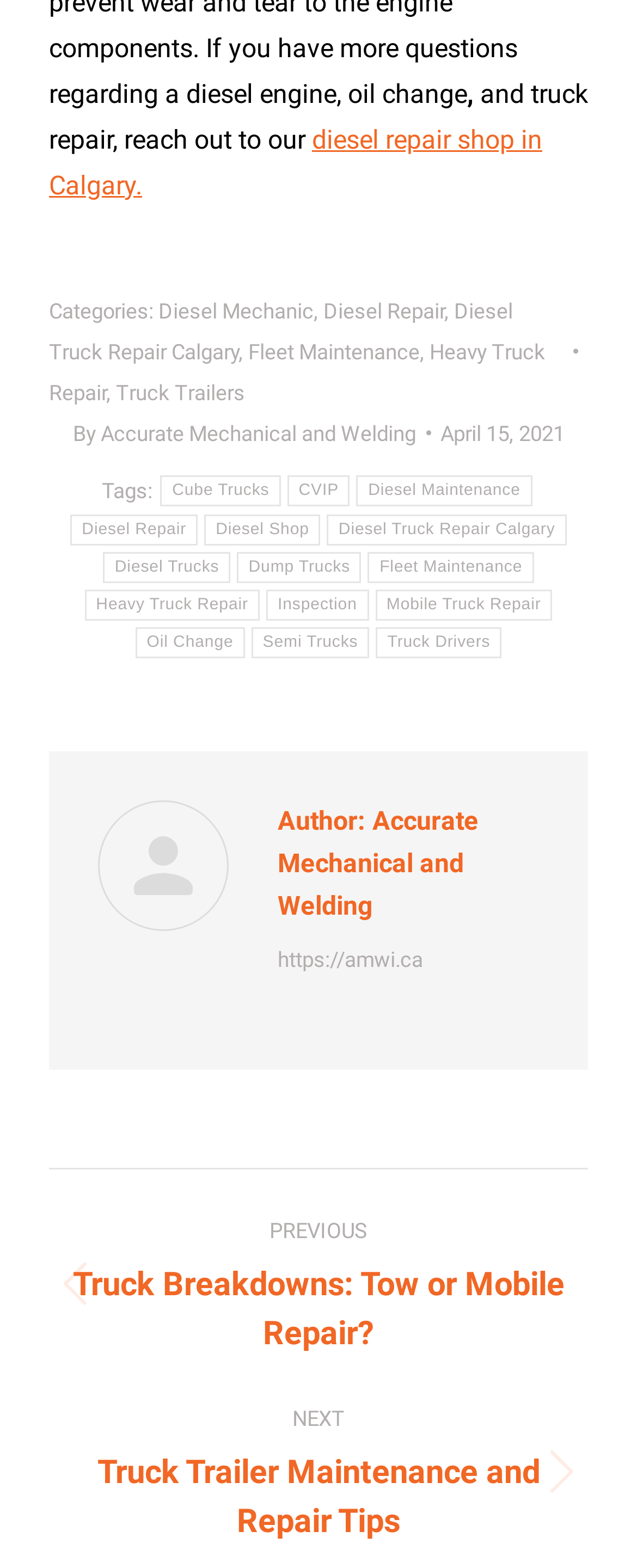With reference to the screenshot, provide a detailed response to the question below:
What is the purpose of the link 'https://amwi.ca'?

The answer can be found by looking at the link 'https://amwi.ca' which is located near the bottom of the webpage, and corresponds to the website of Accurate Mechanical and Welding, the author of the post.